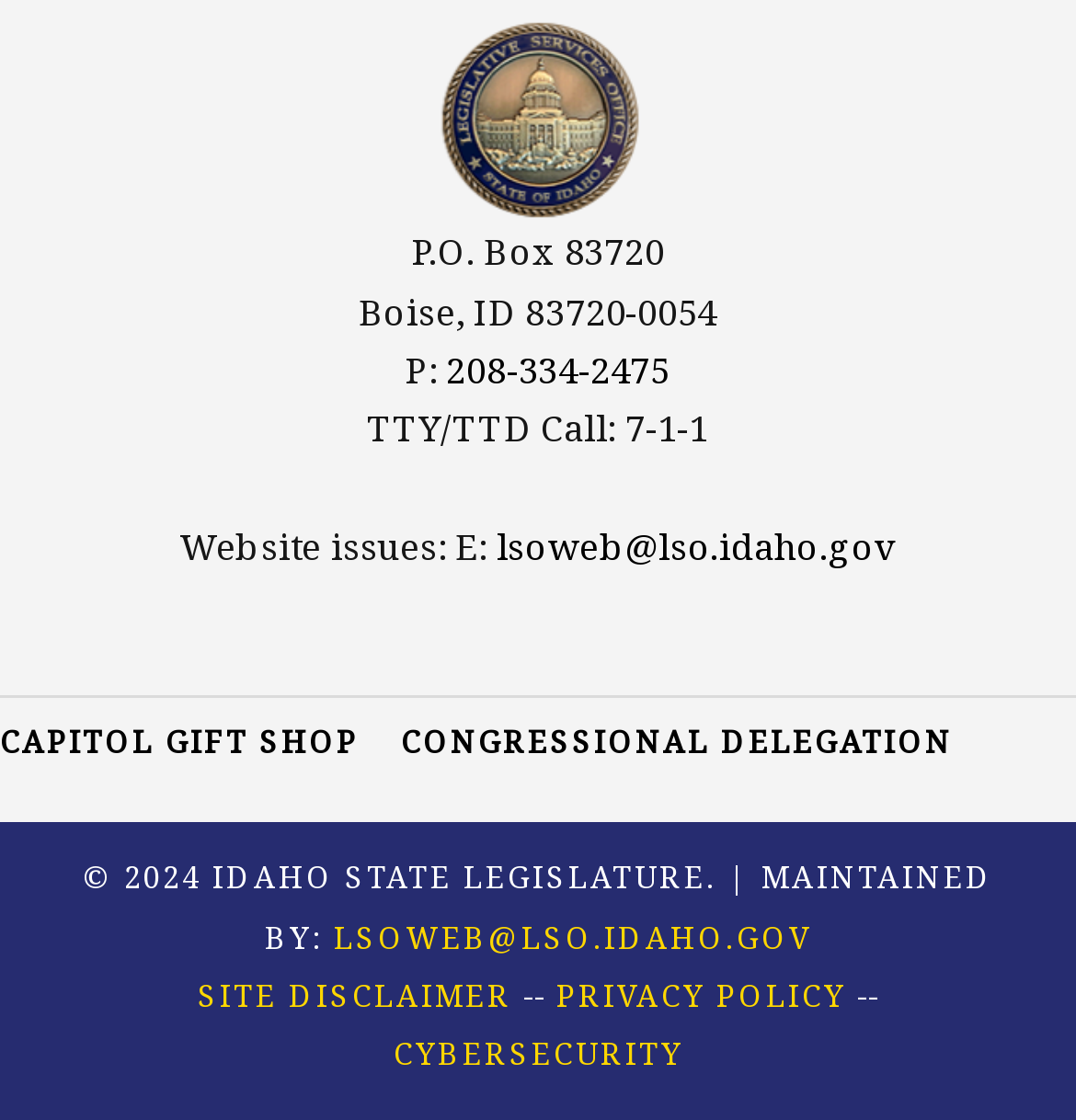Please identify the bounding box coordinates of the element's region that should be clicked to execute the following instruction: "Call the phone number". The bounding box coordinates must be four float numbers between 0 and 1, i.e., [left, top, right, bottom].

[0.415, 0.308, 0.623, 0.353]